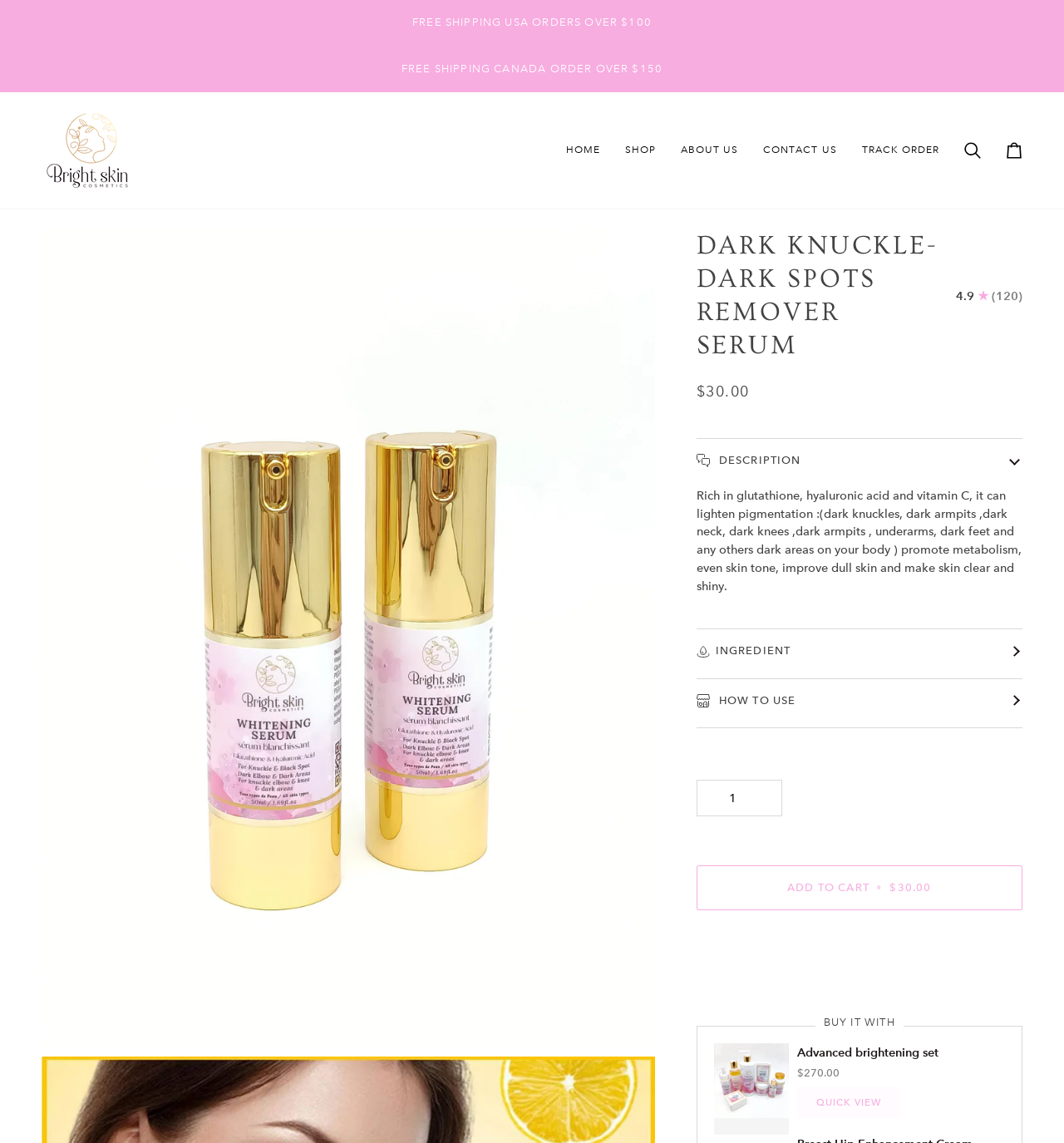Find the bounding box coordinates of the area to click in order to follow the instruction: "Add the product to cart".

[0.654, 0.757, 0.961, 0.796]